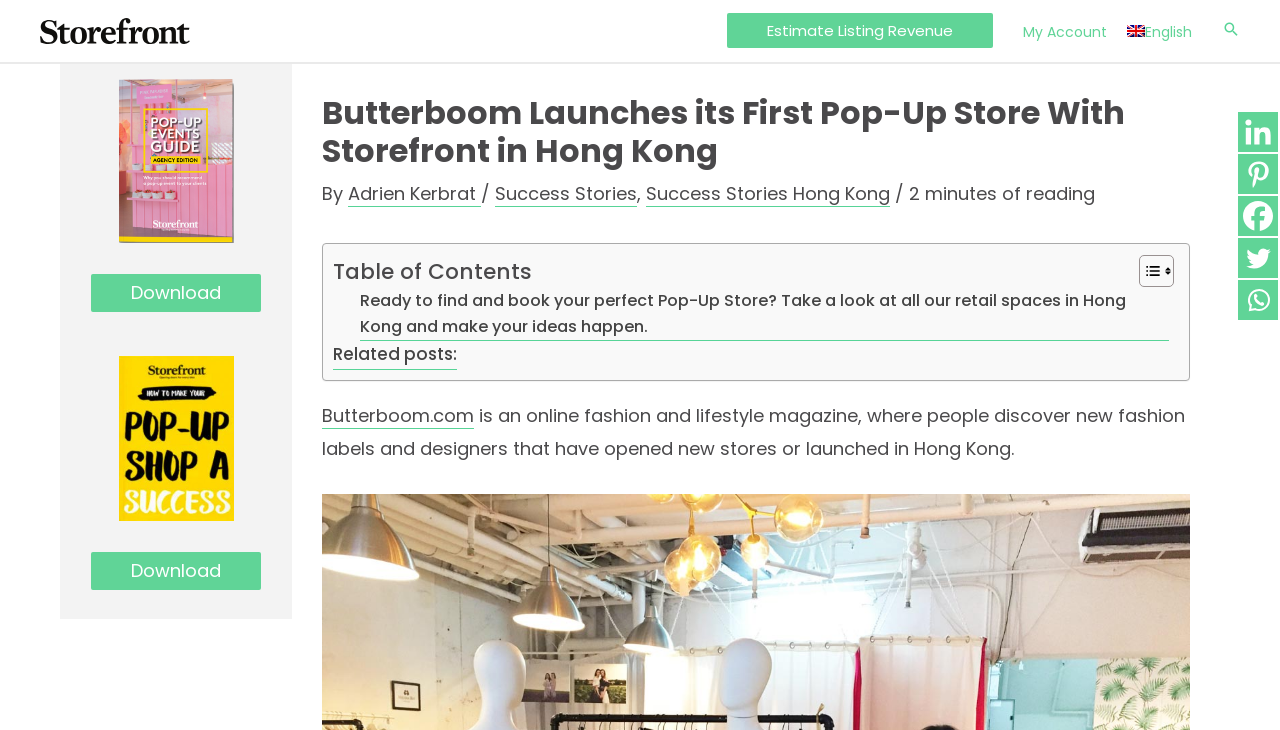Offer a meticulous description of the webpage's structure and content.

The webpage is about Butterboom's first Pop-Up Store with Storefront in Hong Kong. At the top left, there is a Storefront logo, and next to it, a link to estimate listing revenue. On the top right, there is a site navigation menu with links to "My Account" and "English". A search icon link is located at the top right corner.

Below the navigation menu, there are two download buttons, one above the other, on the left side of the page. Above these buttons, there is a header section with a heading that reads "Butterboom Launches its First Pop-Up Store With Storefront in Hong Kong". Below the heading, there is a byline with the author's name, Adrien Kerbrat, and links to "Success Stories" and "Success Stories Hong Kong". The estimated reading time of 2 minutes is also displayed.

The main content of the page is divided into two sections. On the left, there is a table of contents with a toggle button to expand or collapse it. On the right, there is a block of text describing Butterboom.com, an online fashion and lifestyle magazine. Below this text, there is a call-to-action link to find and book a perfect Pop-Up Store in Hong Kong.

At the bottom of the page, there are links to related posts and social media platforms, including Linkedin, Pinterest, Facebook, Twitter, and Whatsapp.